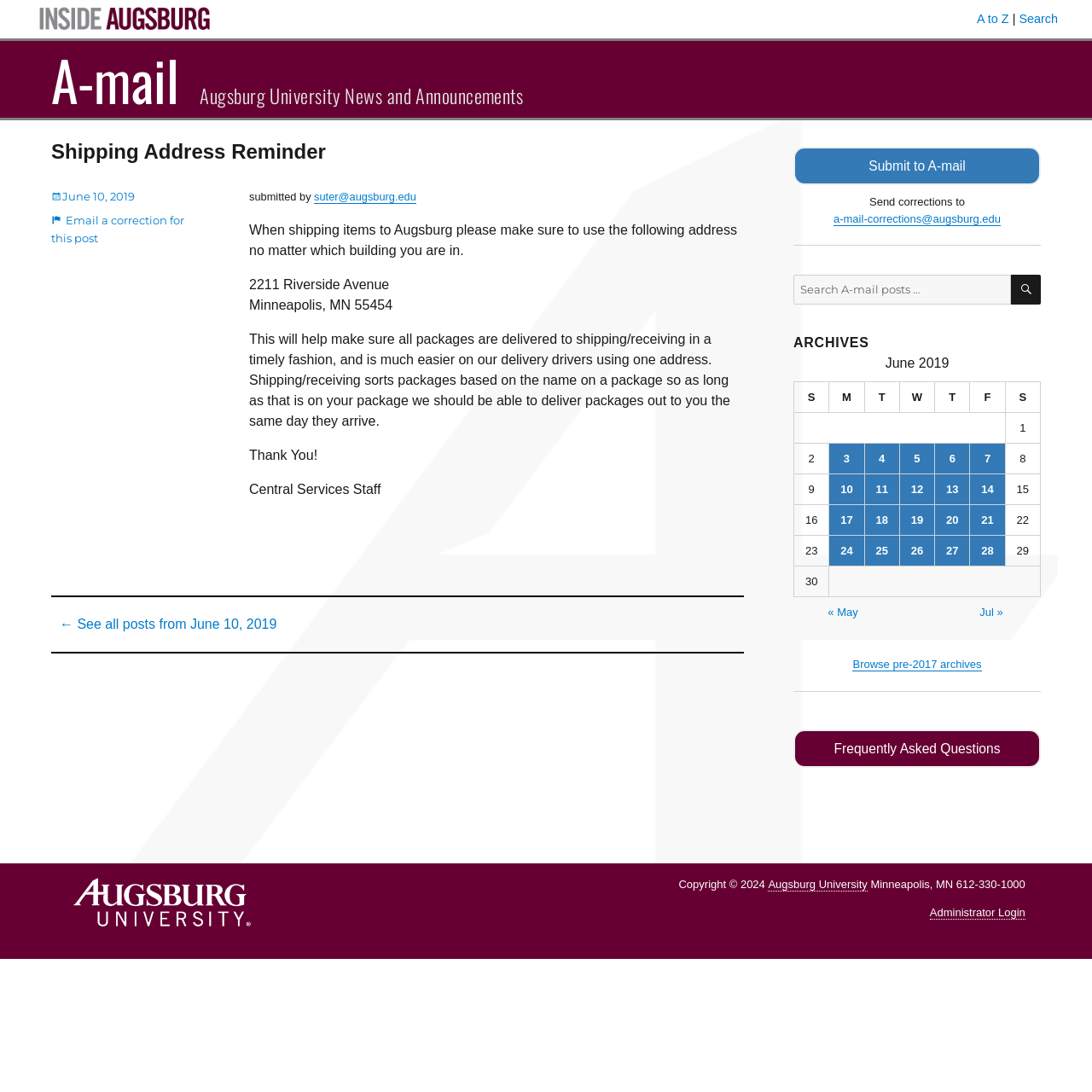Can you identify the bounding box coordinates of the clickable region needed to carry out this instruction: 'Email a correction for this post'? The coordinates should be four float numbers within the range of 0 to 1, stated as [left, top, right, bottom].

[0.047, 0.195, 0.169, 0.224]